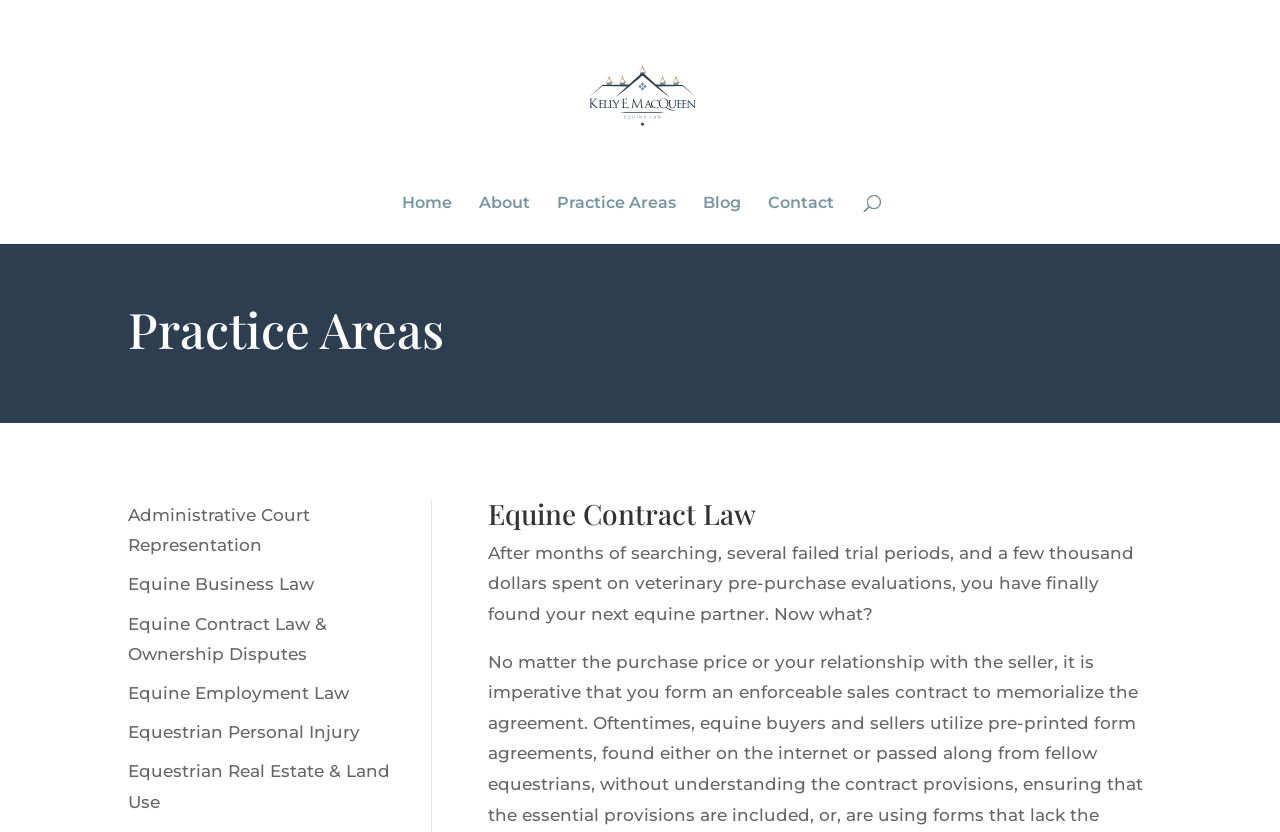Describe every aspect of the webpage in a detailed manner.

The webpage is about Equine Contract Law and Ownership Disputes, specifically highlighting the services of MacQueen Equine Law. At the top, there is a logo of MacQueen Equine Law, an image with the same name, positioned slightly above a link with the same name. 

Below the logo, there is a navigation menu with five links: Home, About, Practice Areas, Blog, and Contact, aligned horizontally and centered at the top of the page. 

The main content of the page is divided into two sections. On the left, there is a list of practice areas, including Administrative Court Representation, Equine Business Law, Equine Contract Law & Ownership Disputes, Equine Employment Law, Equestrian Personal Injury, and Equestrian Real Estate & Land Use. These links are stacked vertically, starting from the top.

On the right, there is a section focused on Equine Contract Law, with a heading and a paragraph of text. The text describes a scenario where someone has found their next equine partner after a long search and explains the importance of taking the next step. This section is positioned below the navigation menu and to the right of the practice areas list.